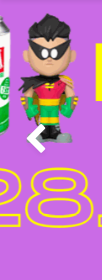Please examine the image and answer the question with a detailed explanation:
What is the purpose of the navigation icon?

The caption describes the navigation icon as resembling a left arrow, inviting viewers to explore additional options or products, implying that it allows users to navigate to other related products or pages.